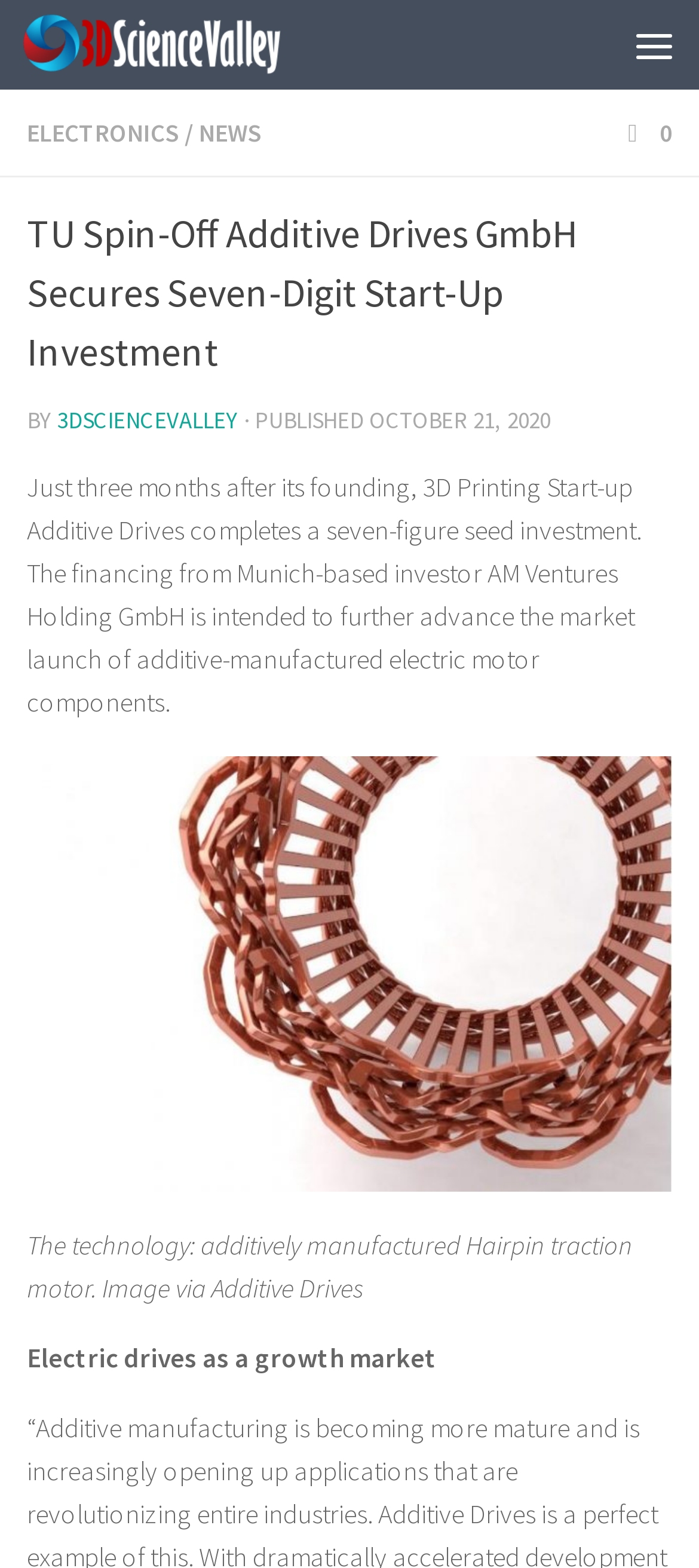Using the description: "News", identify the bounding box of the corresponding UI element in the screenshot.

[0.285, 0.074, 0.374, 0.095]